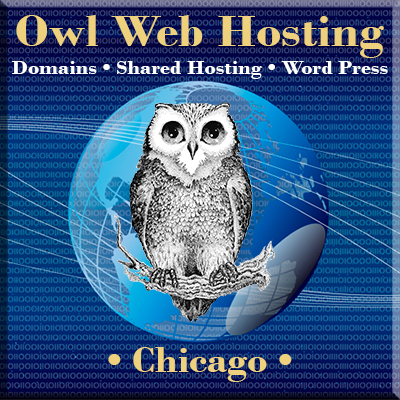Describe the image with as much detail as possible.

The image showcases the logo of "Owl Web Hosting," emphasizing its core services including domains, shared hosting, and WordPress solutions. Centrally positioned is a stylized illustration of an owl, which symbolizes wisdom and guidance in the digital landscape. Behind the owl, a globe design illustrates connectivity, reinforcing the company's global reach. The text prominently displayed reads "Owl Web Hosting" at the top, with "Domains • Shared Hosting • Word Press" listed beneath it, highlighting the services offered. Below the globe is the word "Chicago," placing the company within a distinct geographical context. The background features a digital pattern, reflecting the company’s expertise in web technology and development.